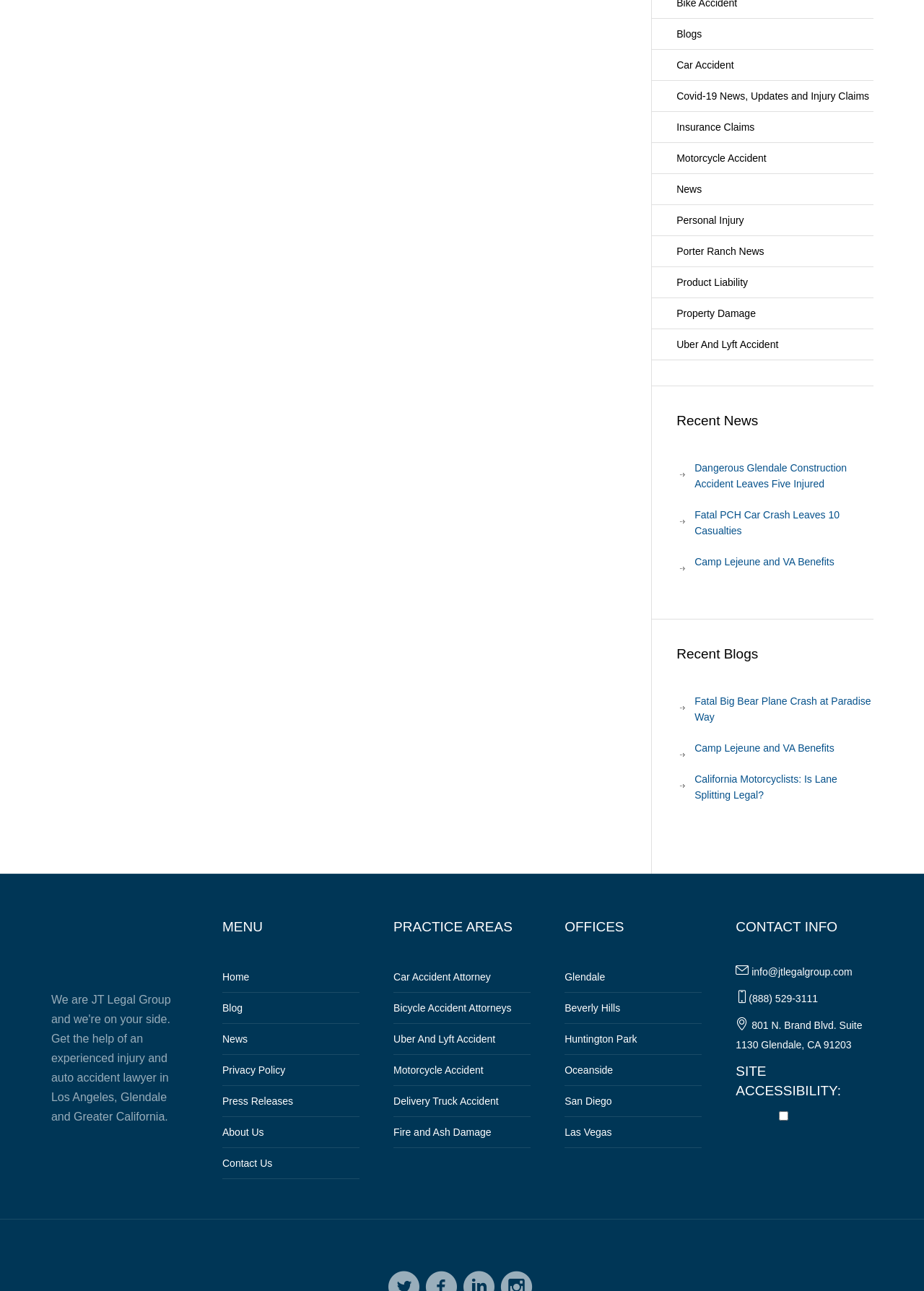Please provide the bounding box coordinates for the element that needs to be clicked to perform the following instruction: "Visit the 'Car Accident Attorney' page". The coordinates should be given as four float numbers between 0 and 1, i.e., [left, top, right, bottom].

[0.426, 0.745, 0.574, 0.769]